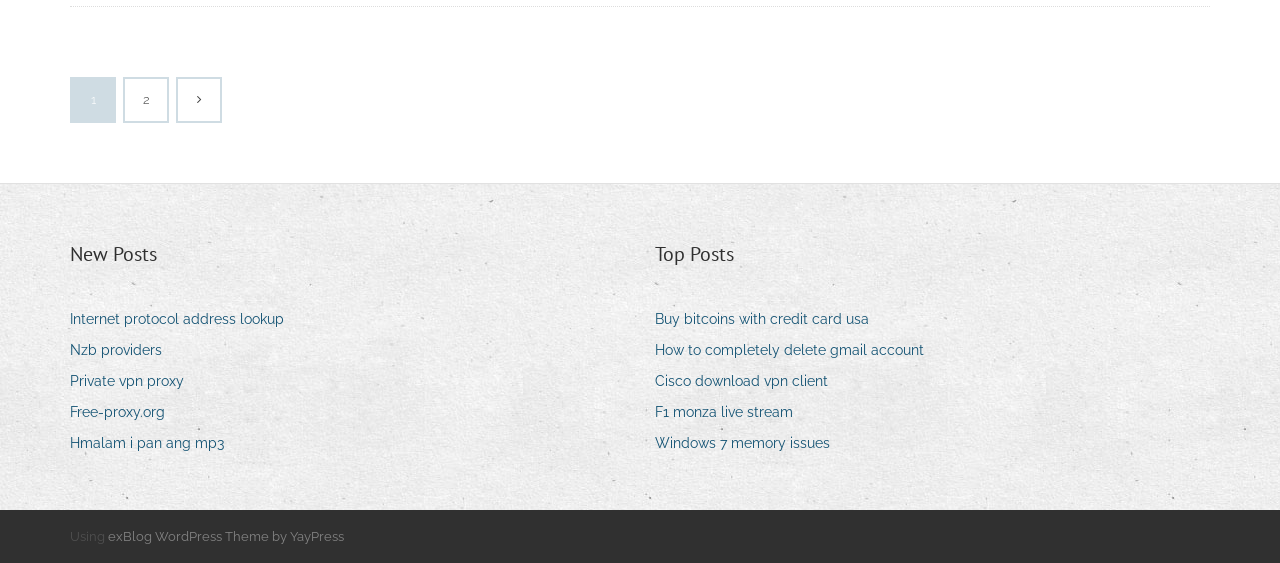Provide the bounding box coordinates of the section that needs to be clicked to accomplish the following instruction: "Click on 'Internet protocol address lookup'."

[0.055, 0.543, 0.234, 0.591]